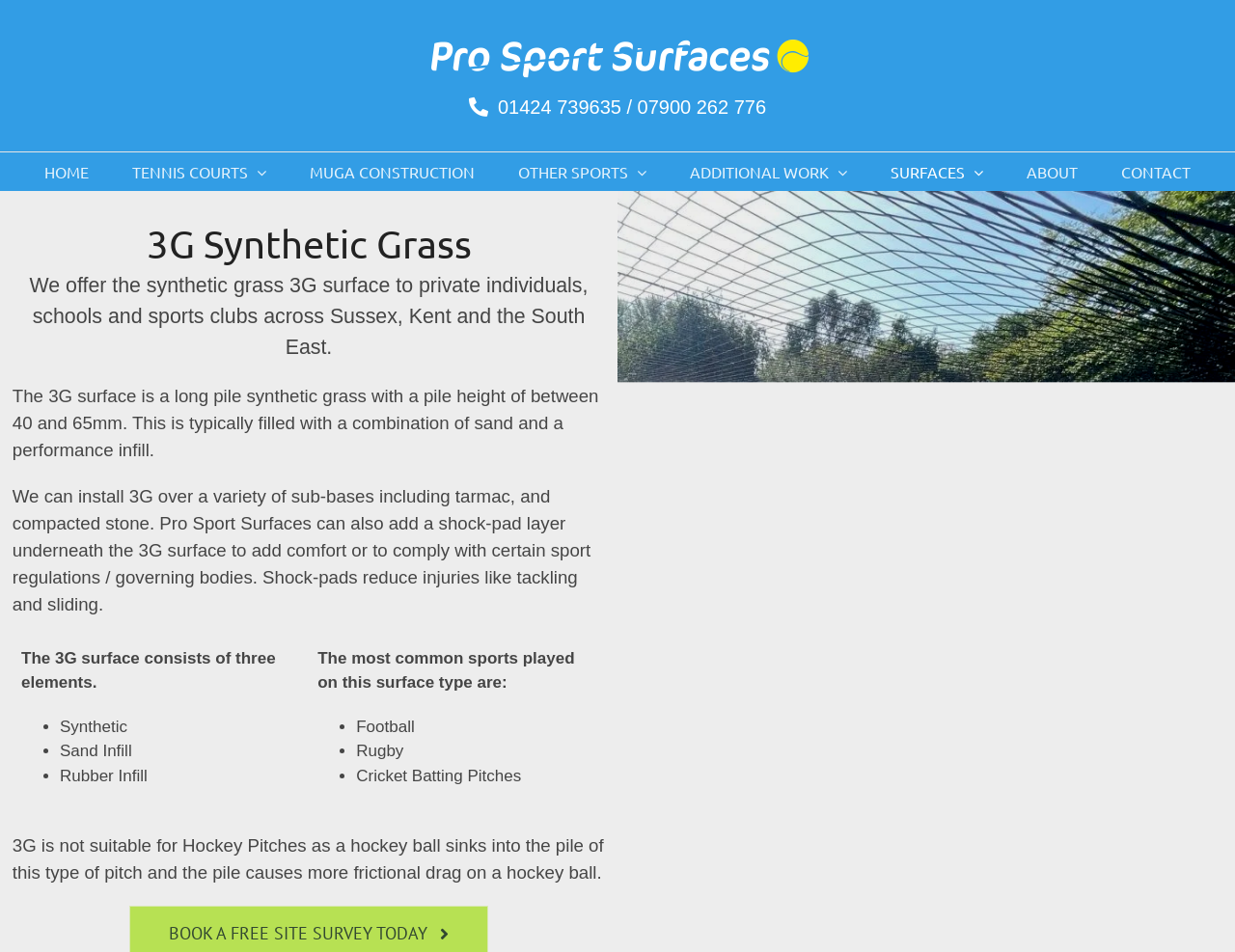Please pinpoint the bounding box coordinates for the region I should click to adhere to this instruction: "Call 01424 739635".

[0.38, 0.097, 0.62, 0.128]